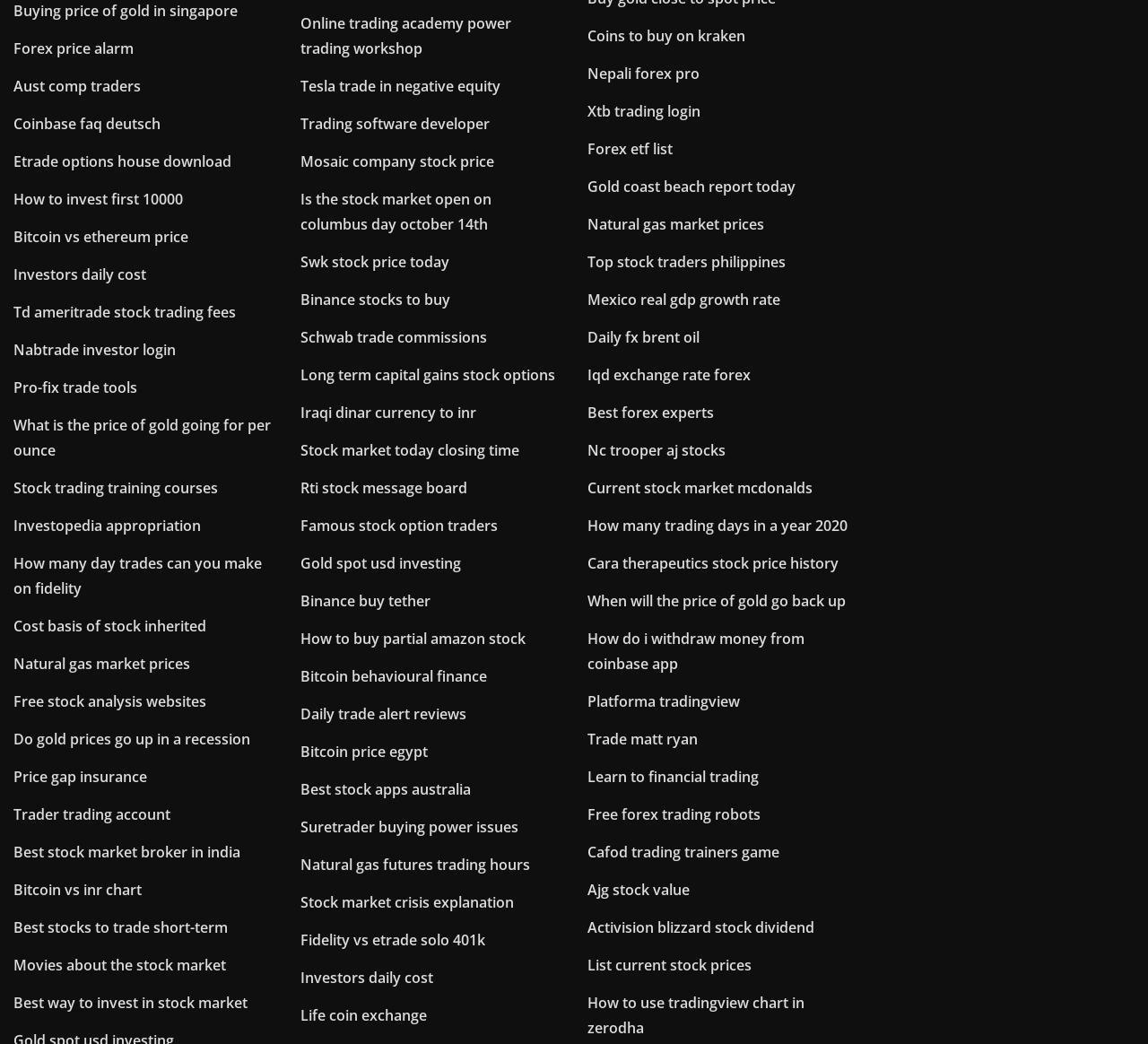Can you specify the bounding box coordinates of the area that needs to be clicked to fulfill the following instruction: "Click on 'Buying price of gold in singapore'"?

[0.012, 0.001, 0.207, 0.019]